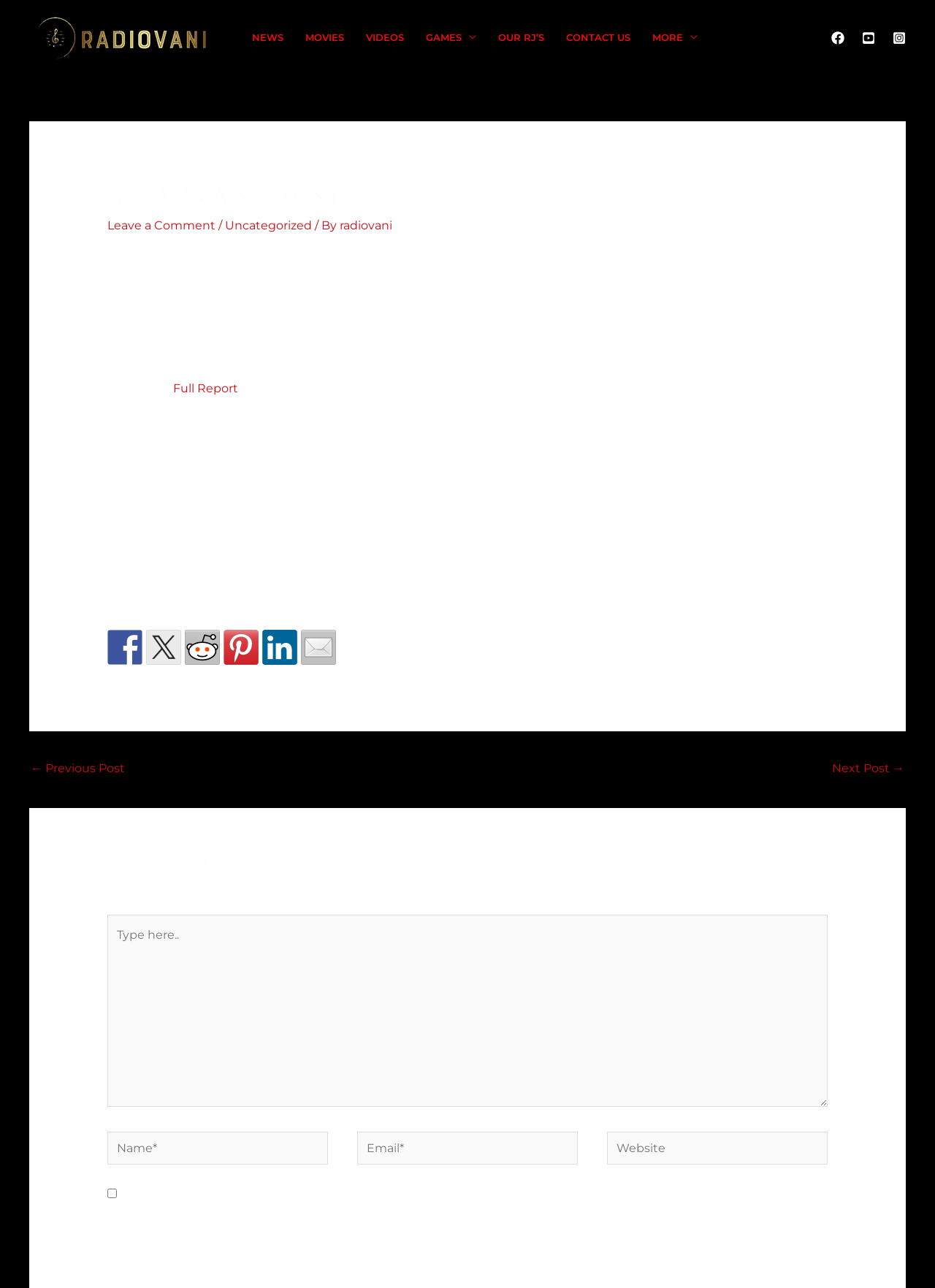Predict the bounding box of the UI element based on the description: "Full Report". The coordinates should be four float numbers between 0 and 1, formatted as [left, top, right, bottom].

[0.185, 0.296, 0.254, 0.307]